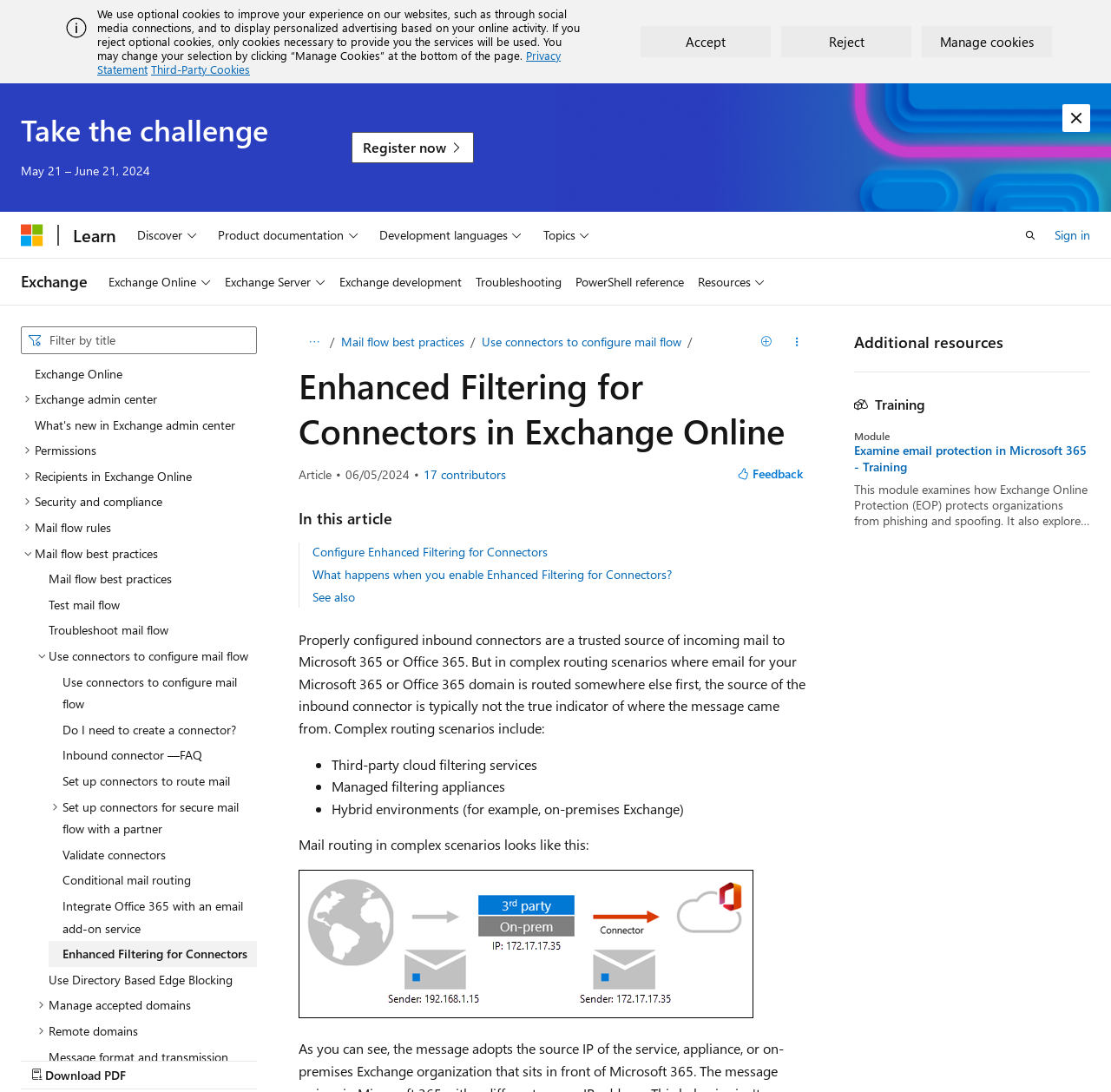Point out the bounding box coordinates of the section to click in order to follow this instruction: "View CUSTOM MERCH options".

None